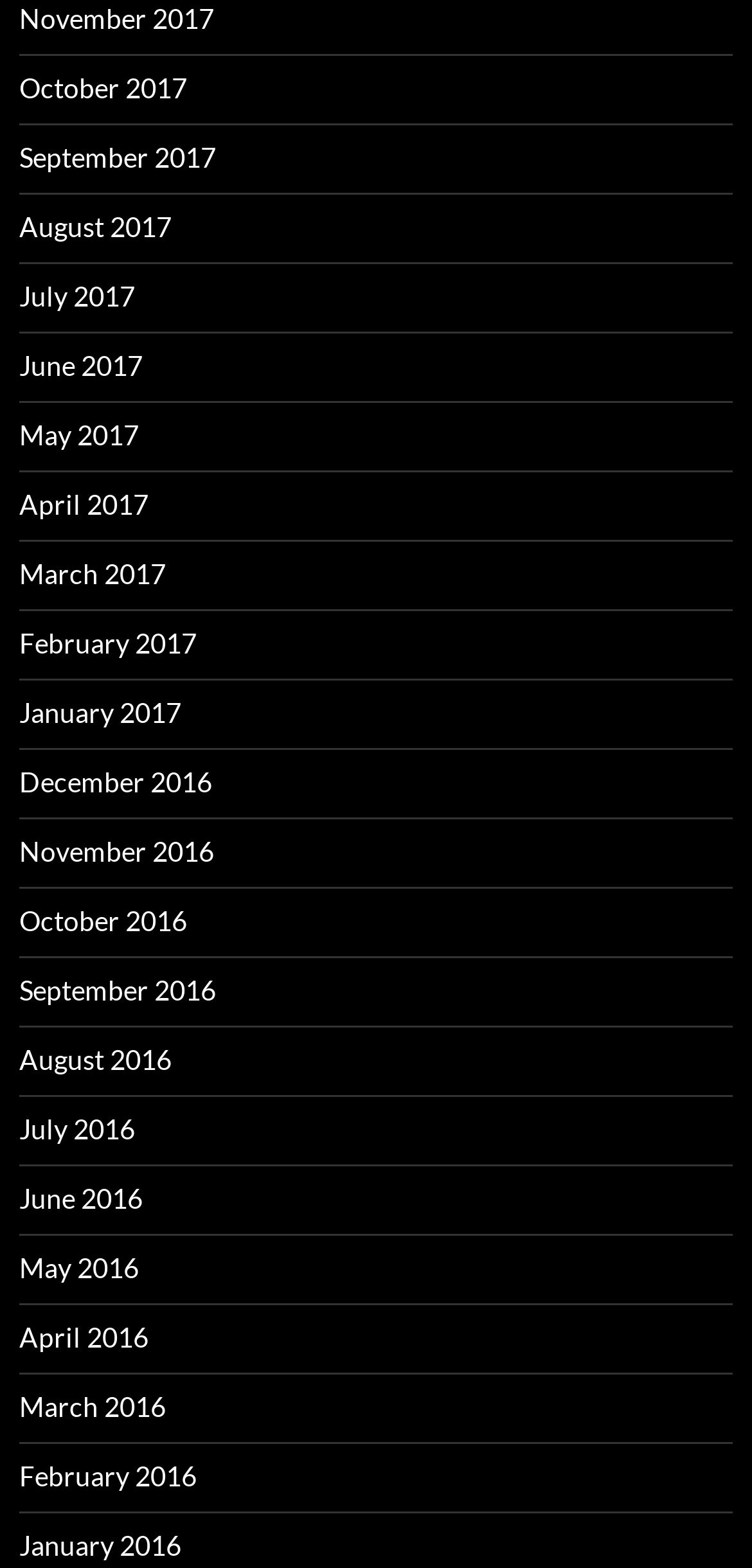Can you give a comprehensive explanation to the question given the content of the image?
How many links are there in the first row?

I analyzed the bounding box coordinates of the link elements and found that the first four links (November 2017 to August 2017) have similar y1 and y2 coordinates, indicating that they are in the same row.